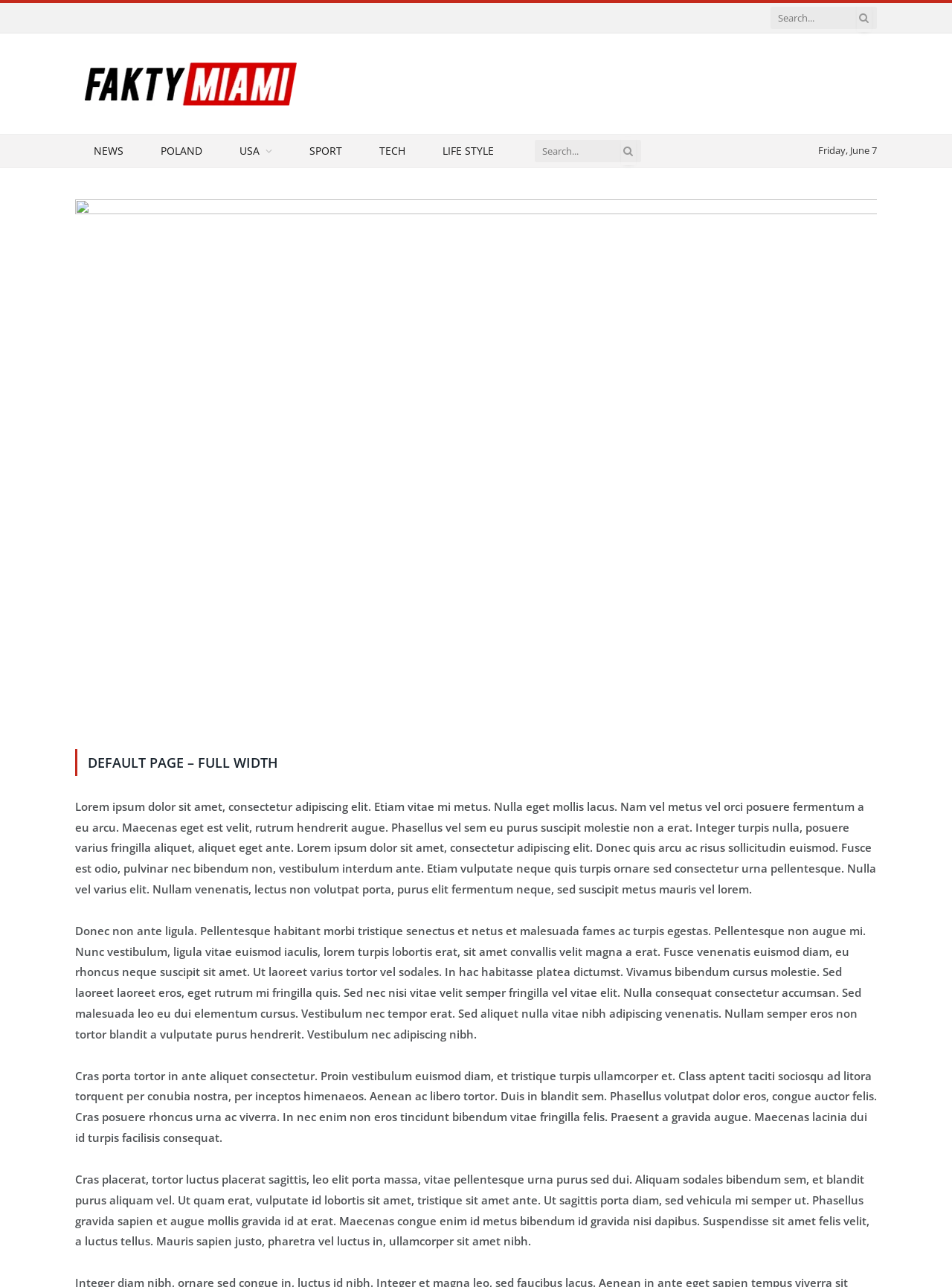Please identify the bounding box coordinates of the element I should click to complete this instruction: 'Go to Fakty Miami homepage'. The coordinates should be given as four float numbers between 0 and 1, like this: [left, top, right, bottom].

[0.079, 0.04, 0.313, 0.09]